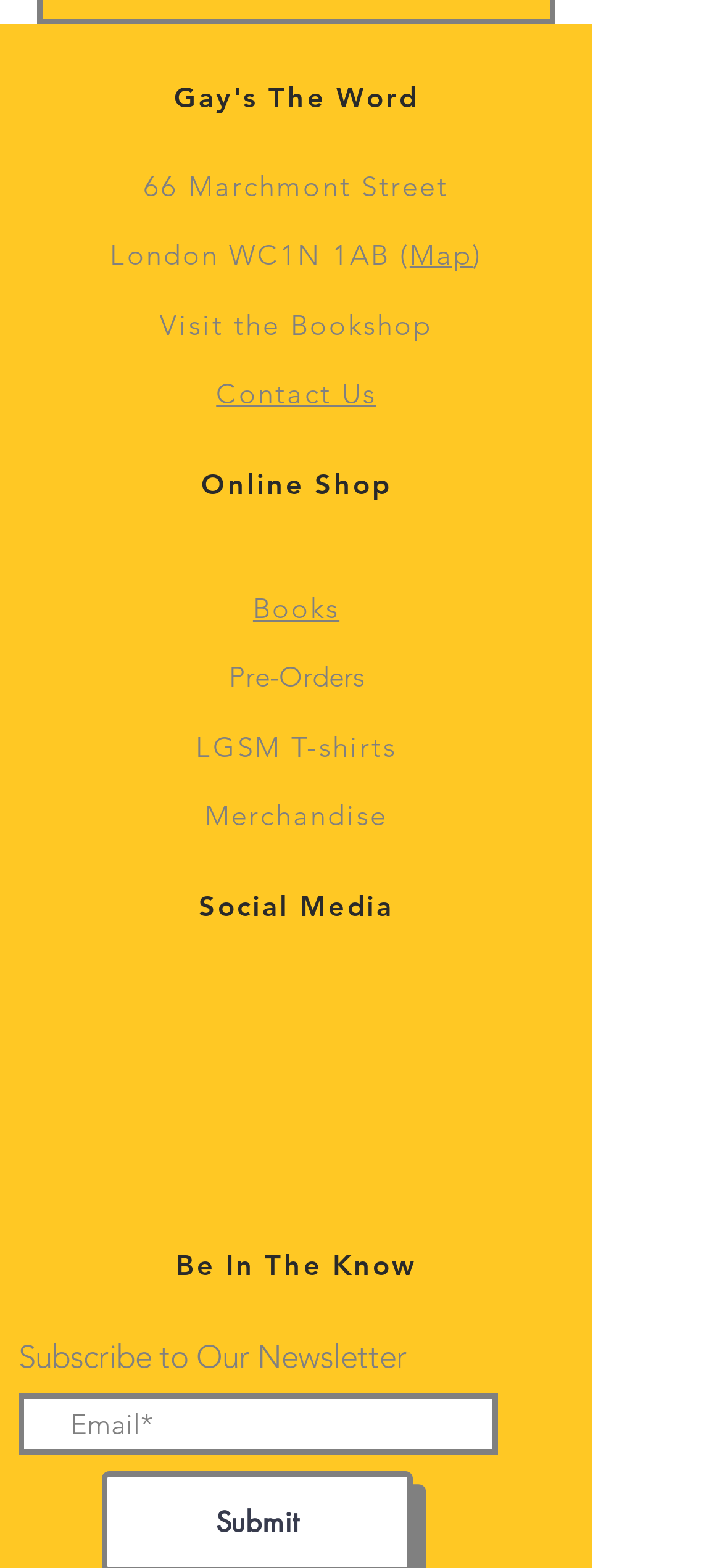Find the bounding box coordinates of the area that needs to be clicked in order to achieve the following instruction: "Check social media on Instagram". The coordinates should be specified as four float numbers between 0 and 1, i.e., [left, top, right, bottom].

[0.364, 0.612, 0.454, 0.653]